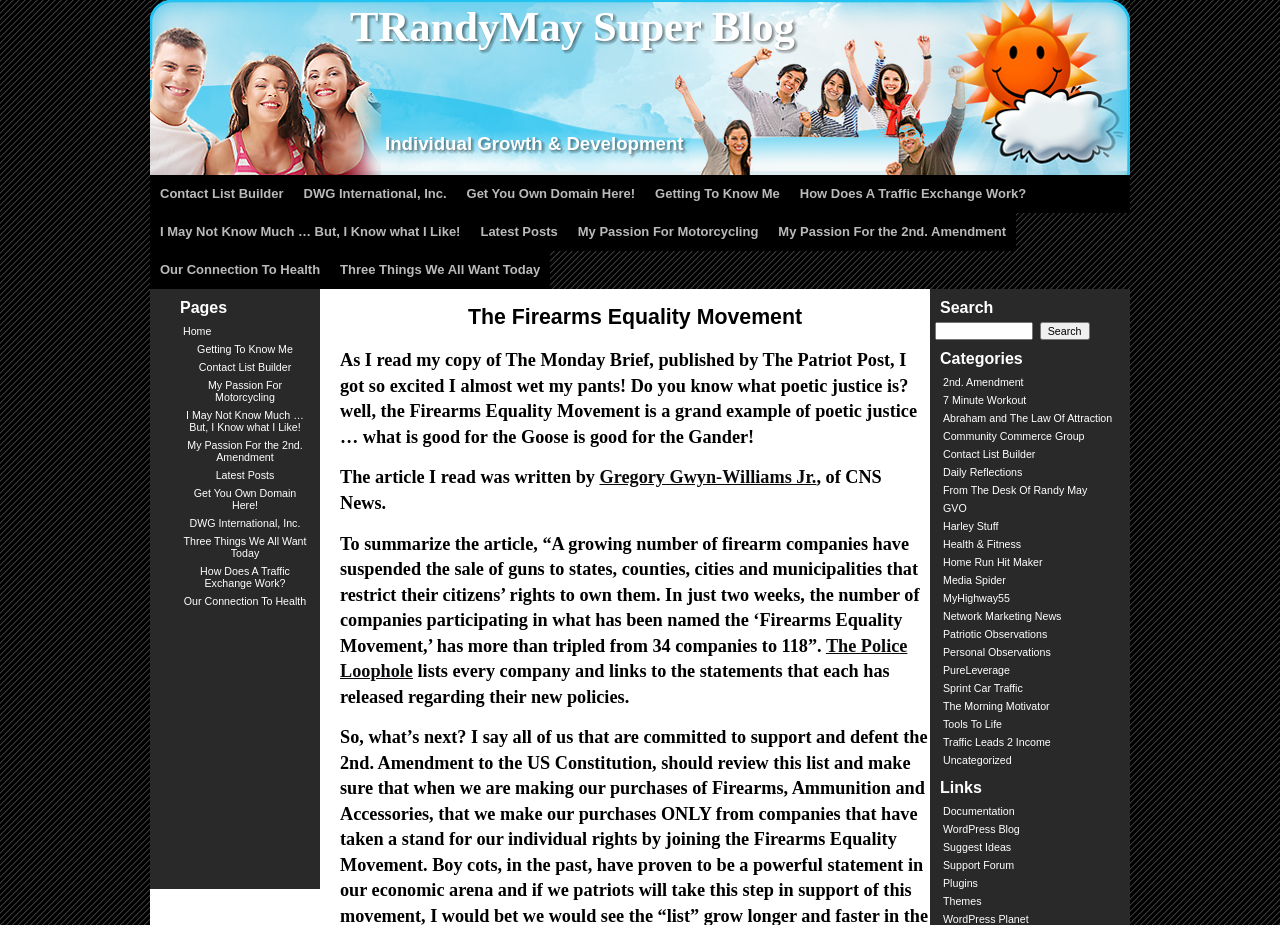Show me the bounding box coordinates of the clickable region to achieve the task as per the instruction: "Learn about the author's passion for motorcycling".

[0.444, 0.23, 0.6, 0.271]